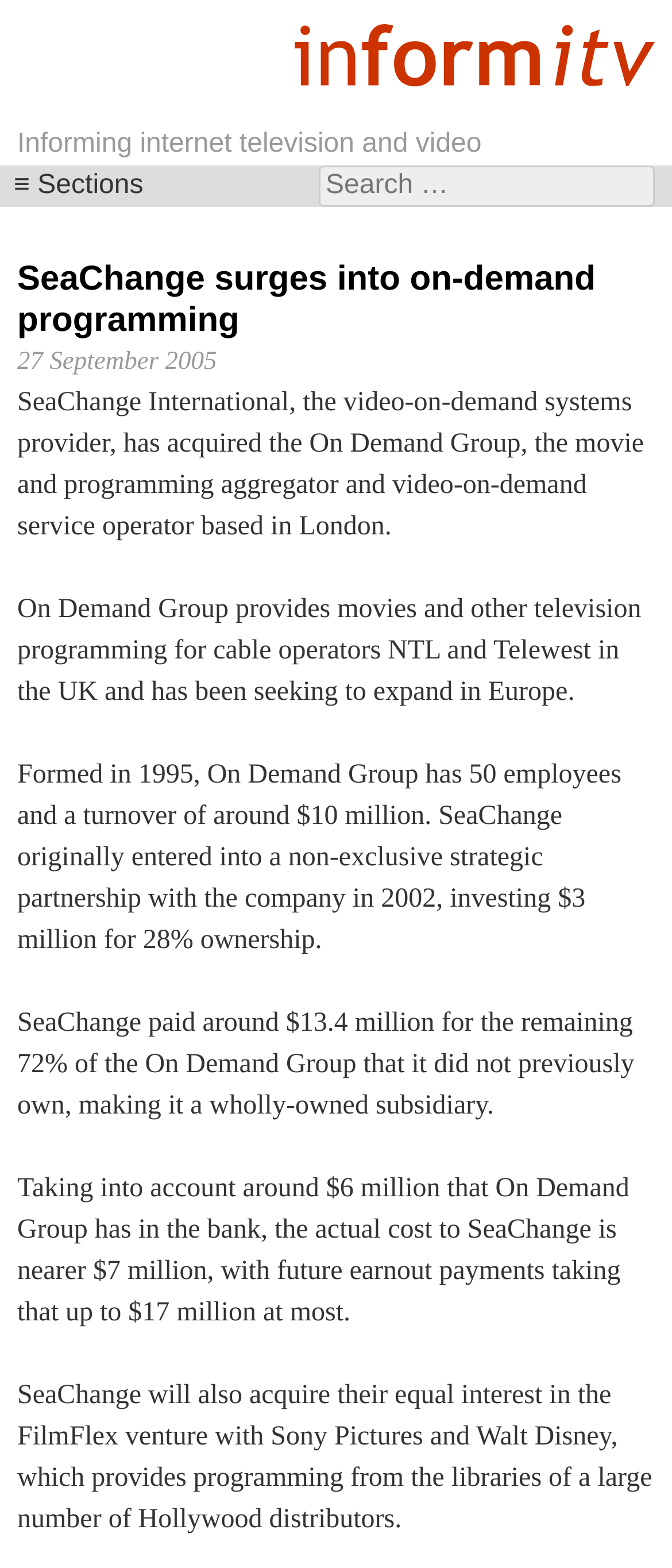What is the date of the article?
Look at the webpage screenshot and answer the question with a detailed explanation.

I found this answer by looking at the time element on the webpage, which displays the date '27 September 2005'.